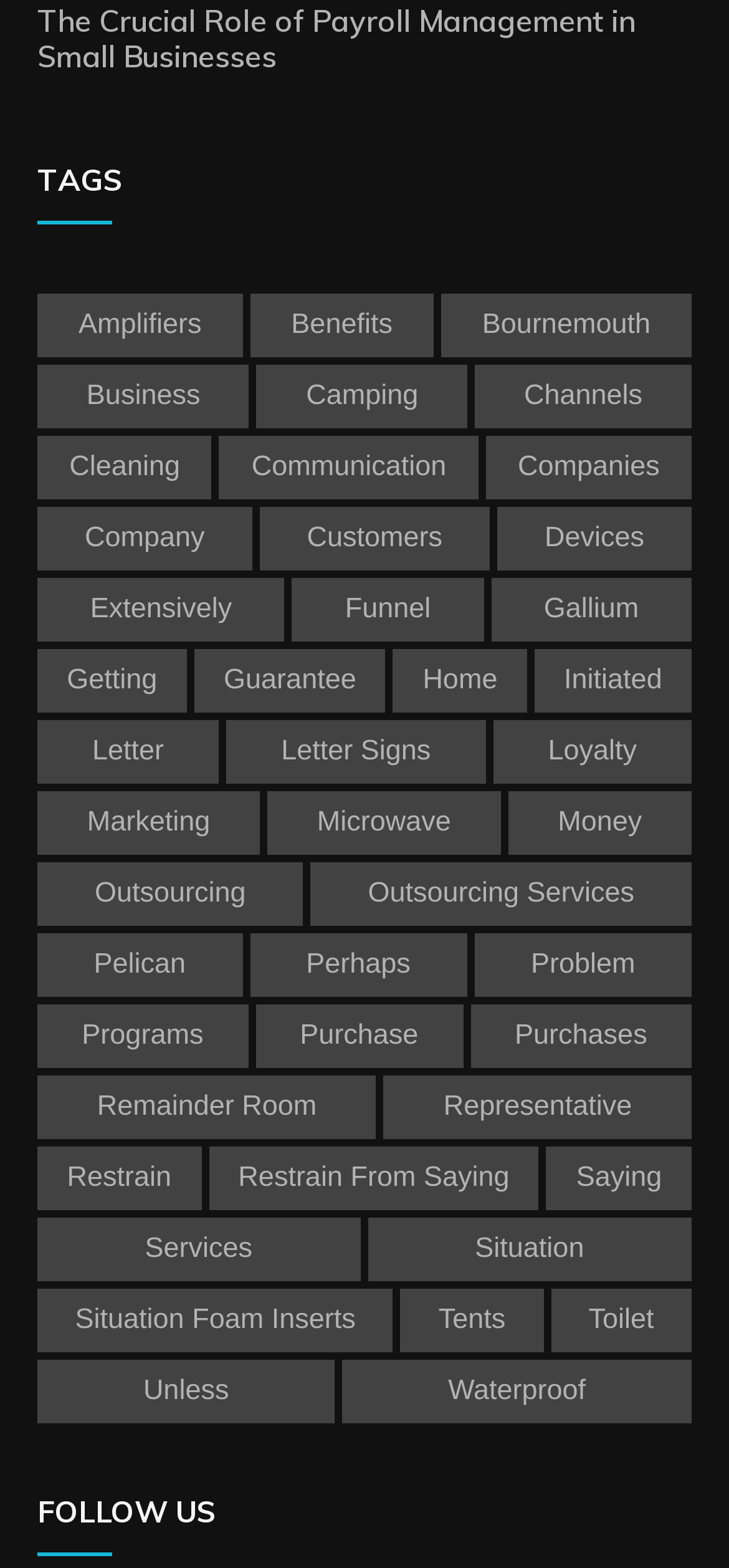How many items are categorized under 'Benefits'?
Please provide a full and detailed response to the question.

The link 'Benefits (2 items)' suggests that there are two items categorized under 'Benefits'.